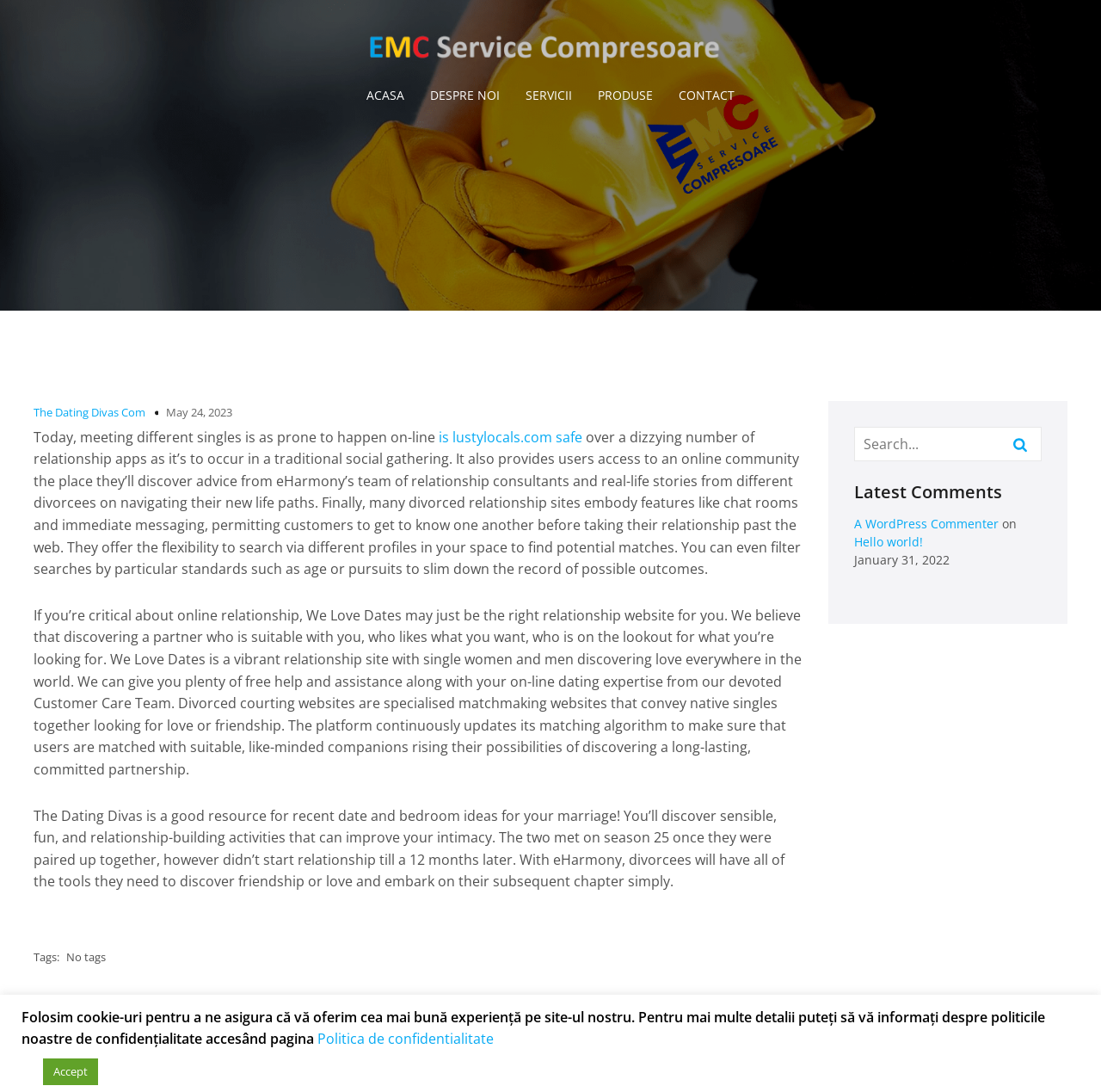Please identify the bounding box coordinates of the element's region that should be clicked to execute the following instruction: "Click on the 'The Dating Divas Com' link". The bounding box coordinates must be four float numbers between 0 and 1, i.e., [left, top, right, bottom].

[0.03, 0.37, 0.132, 0.385]